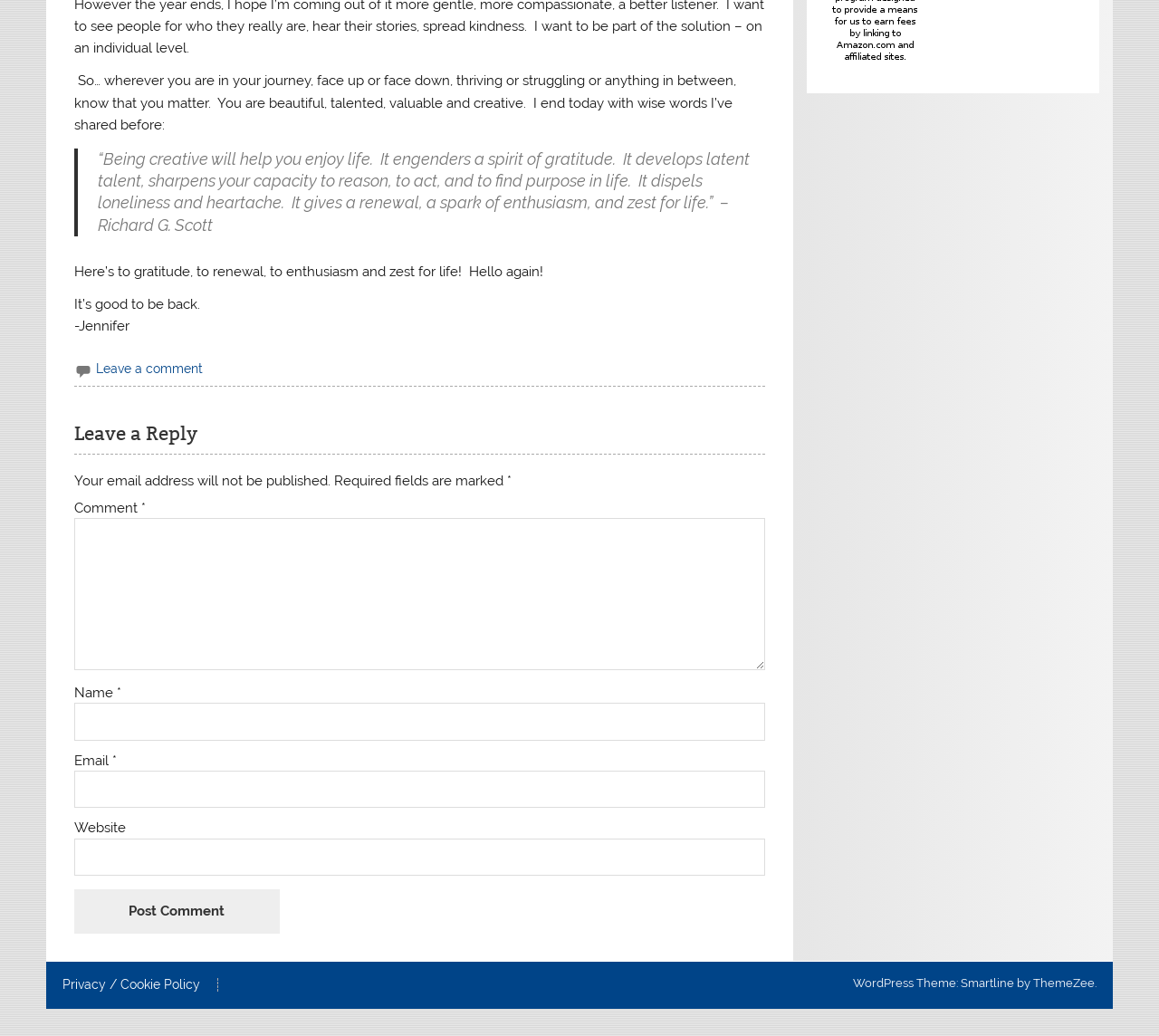Specify the bounding box coordinates of the area to click in order to execute this command: 'Leave a comment'. The coordinates should consist of four float numbers ranging from 0 to 1, and should be formatted as [left, top, right, bottom].

[0.082, 0.349, 0.175, 0.363]